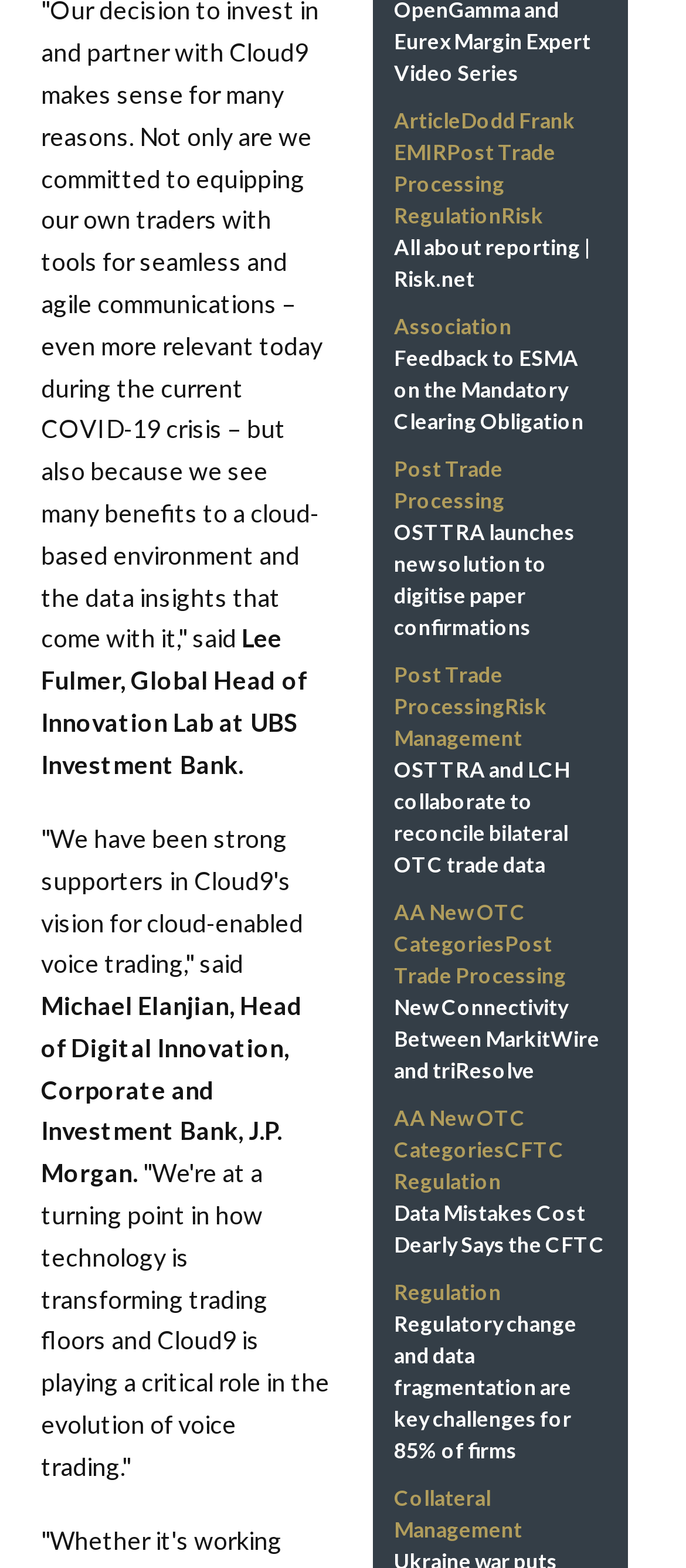Provide the bounding box coordinates of the HTML element described by the text: "All about reporting | Risk.net".

[0.574, 0.148, 0.884, 0.188]